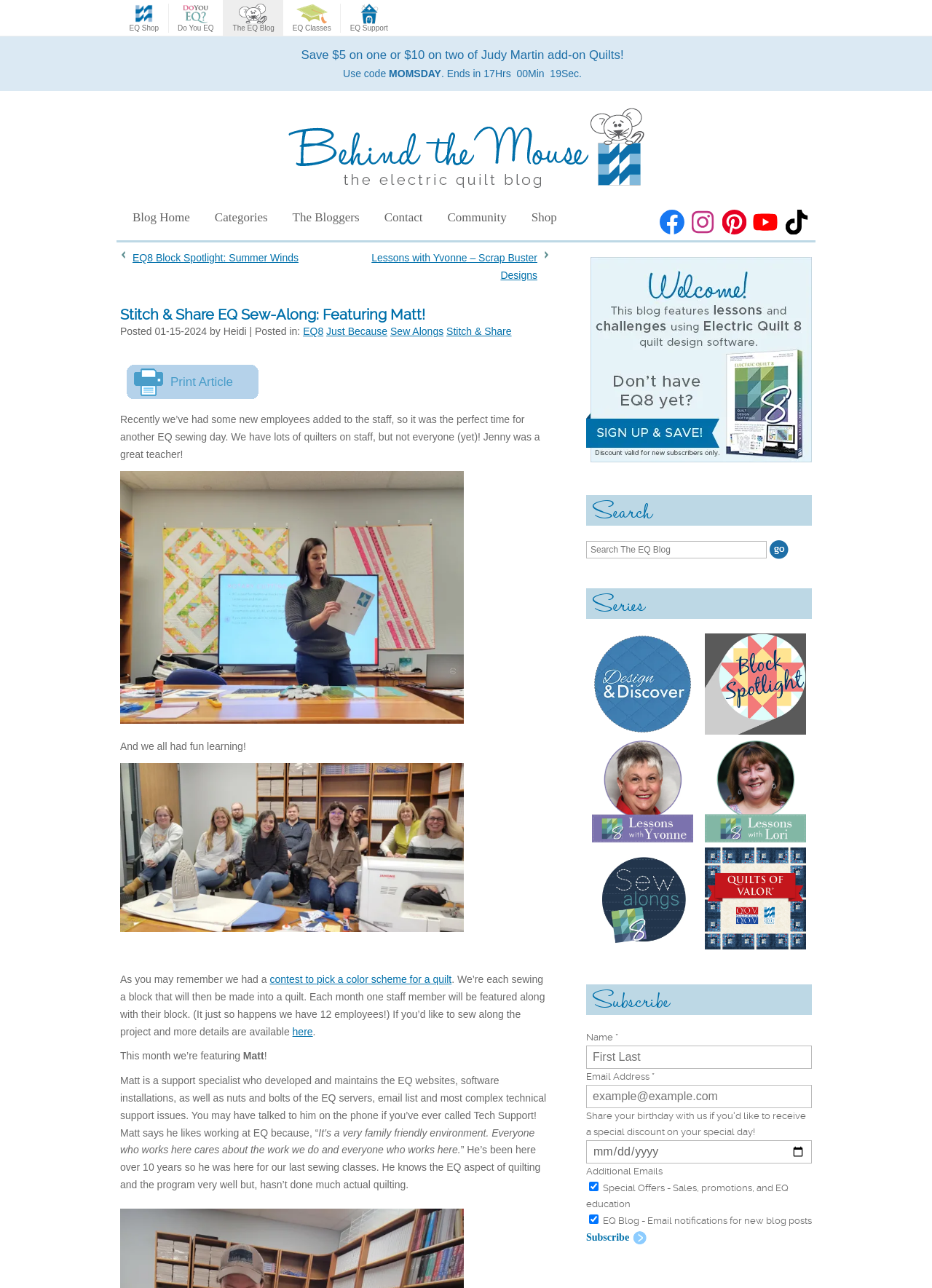Generate a detailed explanation of the webpage's features and information.

This webpage is about the Electric Quilt Blog, specifically featuring a staff member named Matt in their Stitch & Share EQ Sew-Along series. At the top of the page, there are several links to different sections of the website, including the EQ Shop, Do You EQ, The EQ Blog, EQ Classes, and EQ Support. 

Below these links, there is a heading announcing a sale on Judy Martin add-on Quilts, with a code to use for the discount. Next to this, there is an image with the title "Behind the Mouse: The Electric Quilt Blog". 

On the left side of the page, there are links to various blog categories, including Blog Home, Categories, The Bloggers, Contact, Community, and Shop. Below these links, there are social media links to Electric Quilt's Facebook, Instagram, Pinterest, YouTube, and TikTok pages.

The main content of the page starts with a heading "Stitch & Share EQ Sew-Along: Featuring Matt!" followed by a brief introduction to the series and an invitation to sew along with the project. The page then features Matt, a support specialist at Electric Quilt, who is being highlighted in this month's sew-along. There is a photo of Matt, and a brief bio describing his role at the company and his experience with quilting.

Throughout the page, there are several links to related articles and resources, including a contest to pick a color scheme for a quilt and a link to more details about the sew-along project. At the bottom of the page, there are sections for searching the blog, subscribing to the newsletter, and sharing birthday information to receive a special discount.